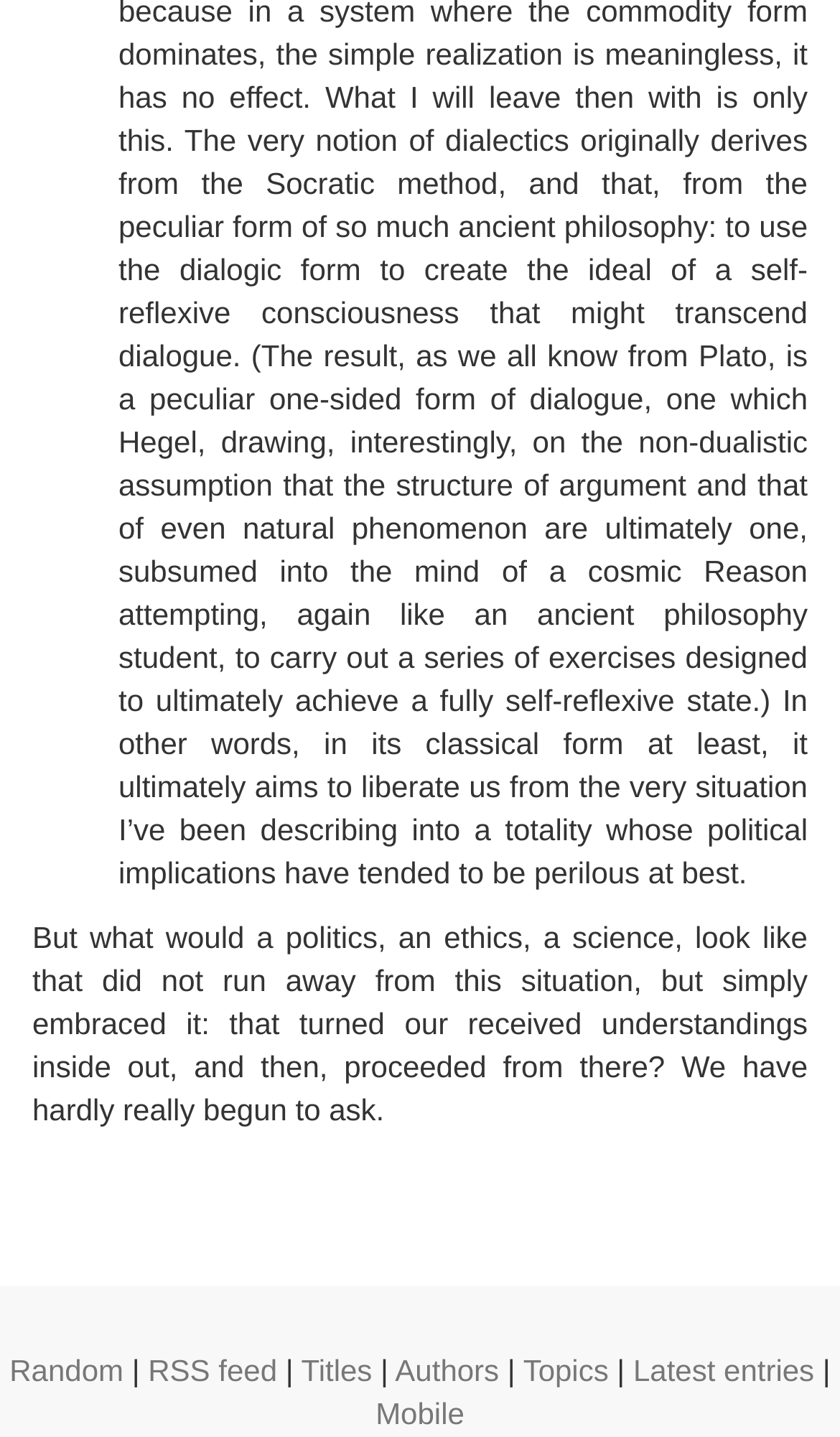How many links are there in the bottom navigation bar?
Using the image, respond with a single word or phrase.

7